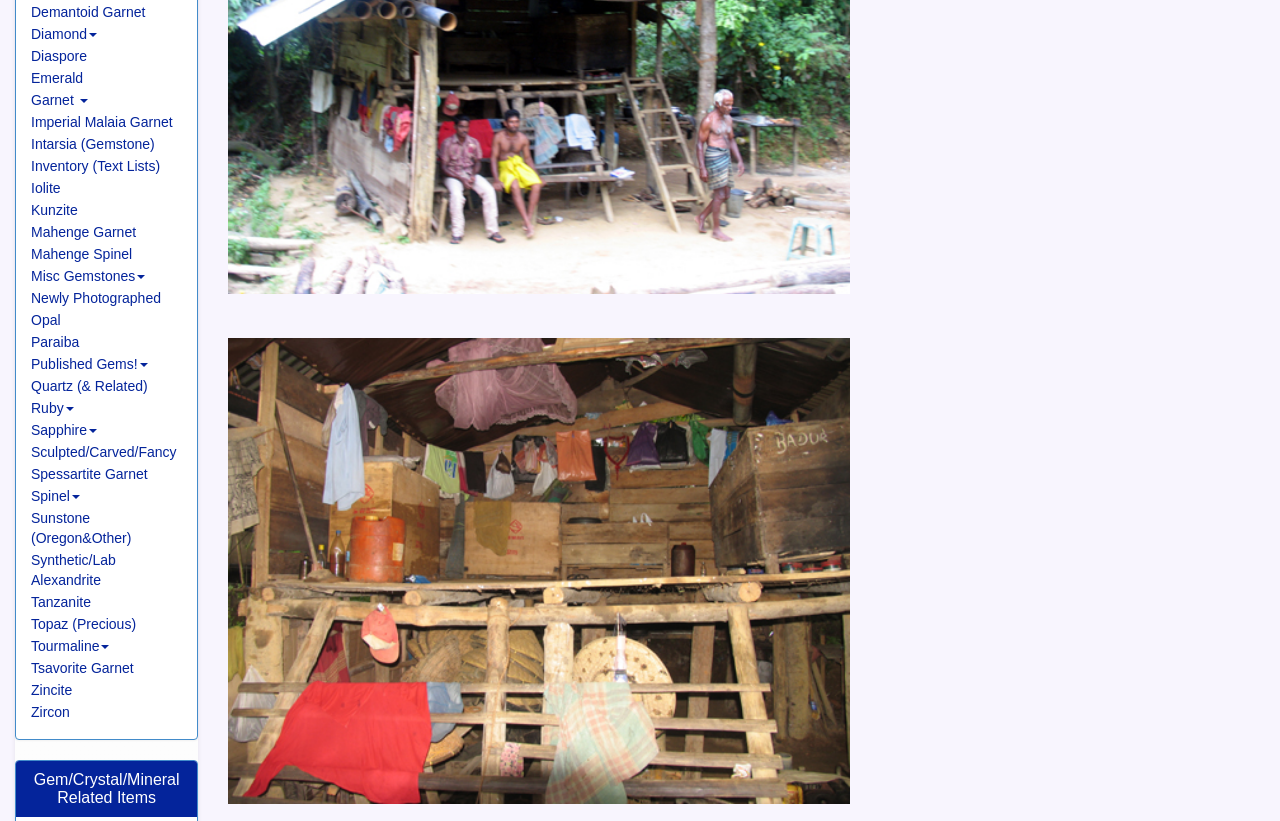Extract the bounding box coordinates for the UI element described by the text: "Opal". The coordinates should be in the form of [left, top, right, bottom] with values between 0 and 1.

[0.024, 0.38, 0.047, 0.399]